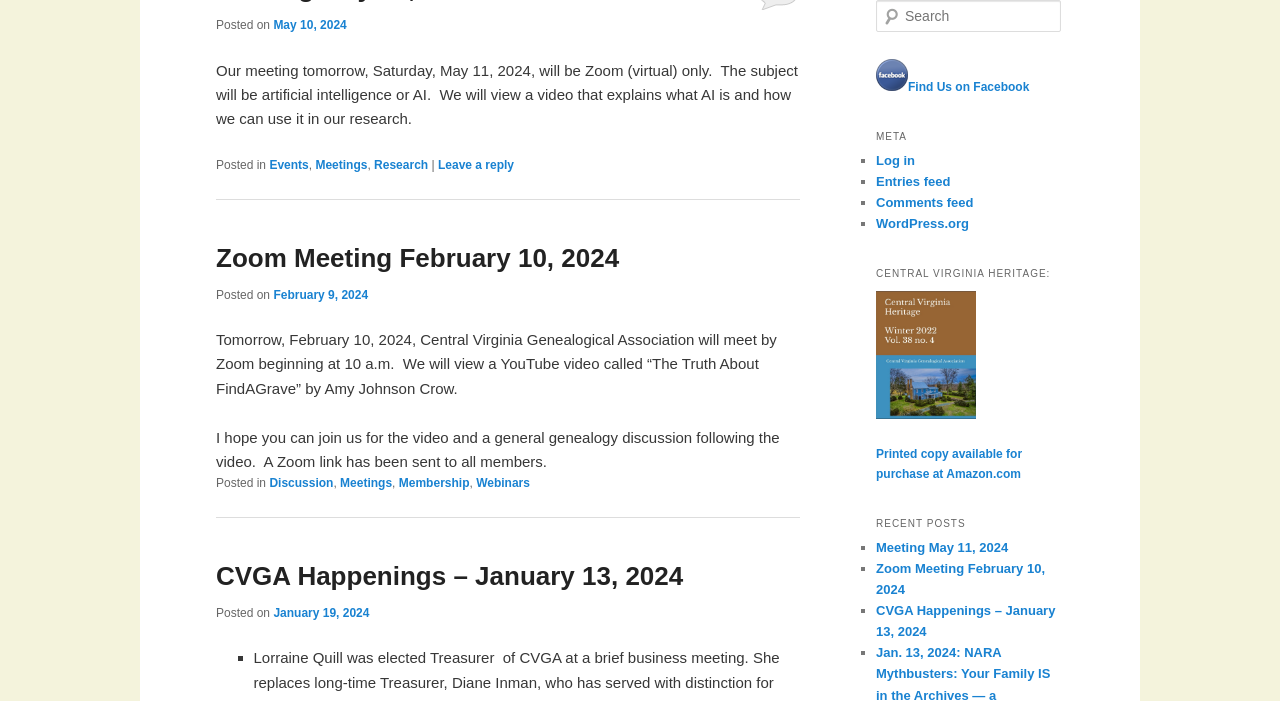Determine the bounding box coordinates of the UI element described below. Use the format (top-left x, top-left y, bottom-right x, bottom-right y) with floating point numbers between 0 and 1: Zoom Meeting February 10, 2024

[0.684, 0.8, 0.816, 0.852]